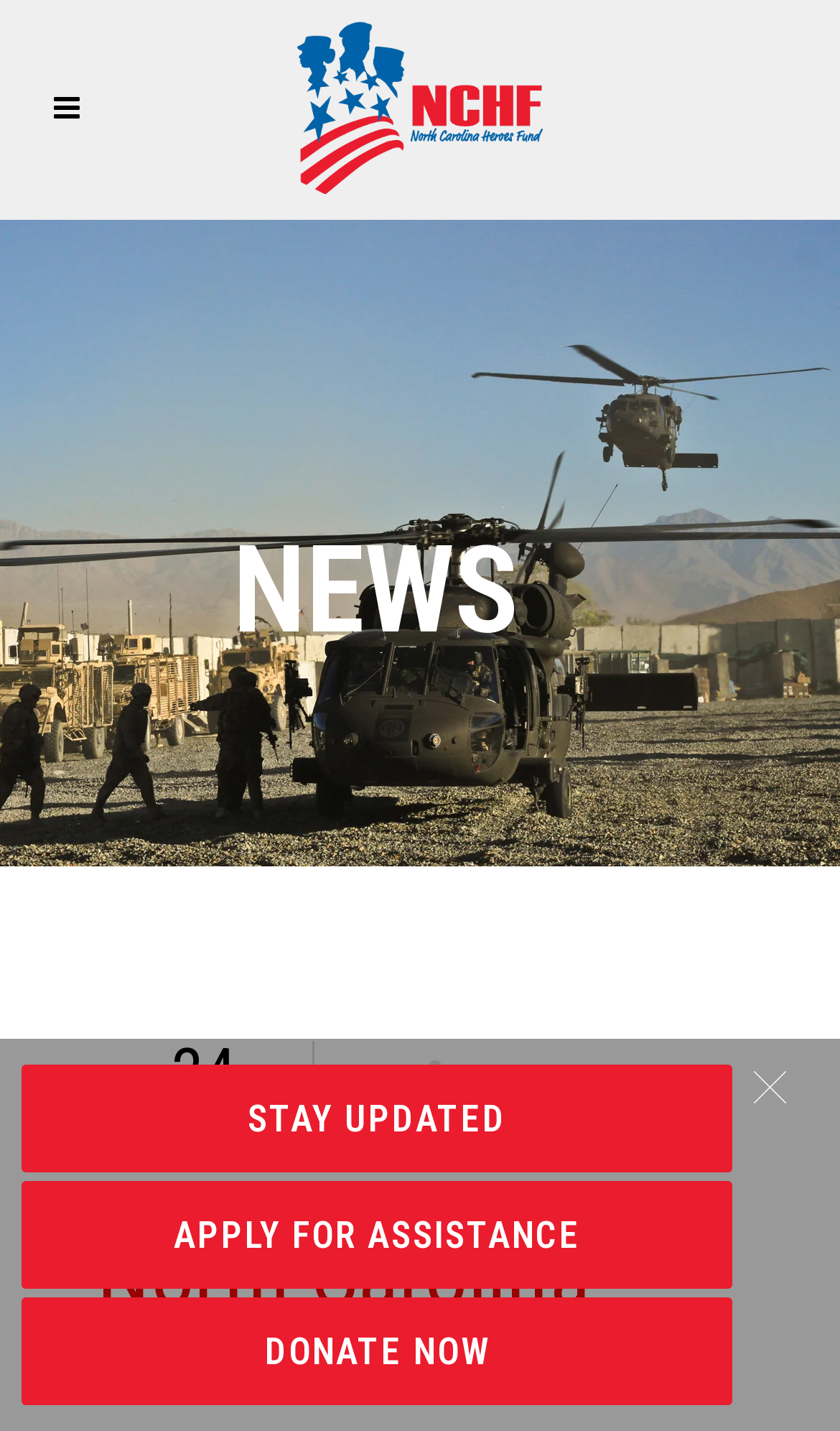Calculate the bounding box coordinates for the UI element based on the following description: "alt="Logo"". Ensure the coordinates are four float numbers between 0 and 1, i.e., [left, top, right, bottom].

[0.5, 0.075, 0.792, 0.196]